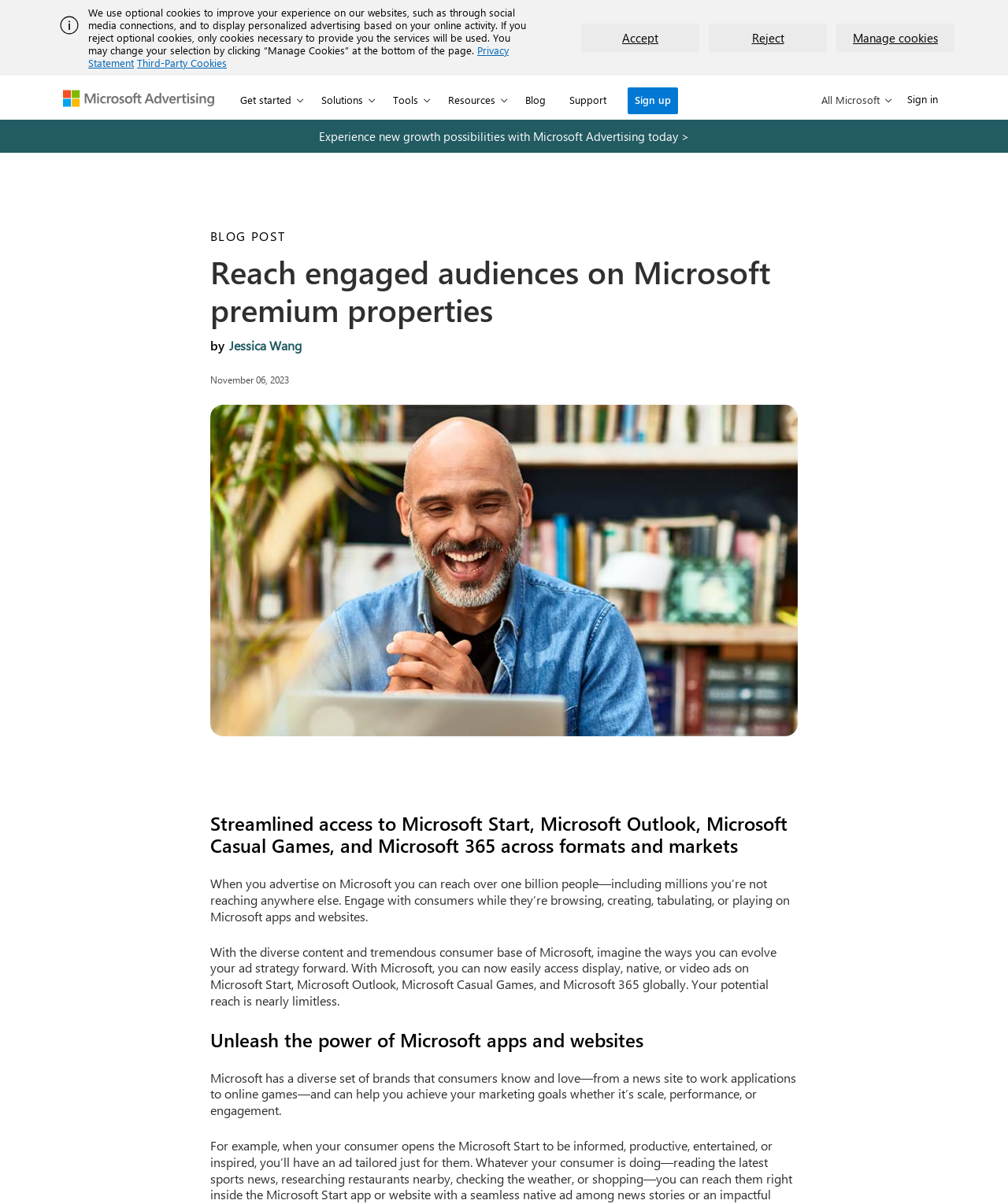Can you find and provide the main heading text of this webpage?

Reach engaged audiences on Microsoft premium properties